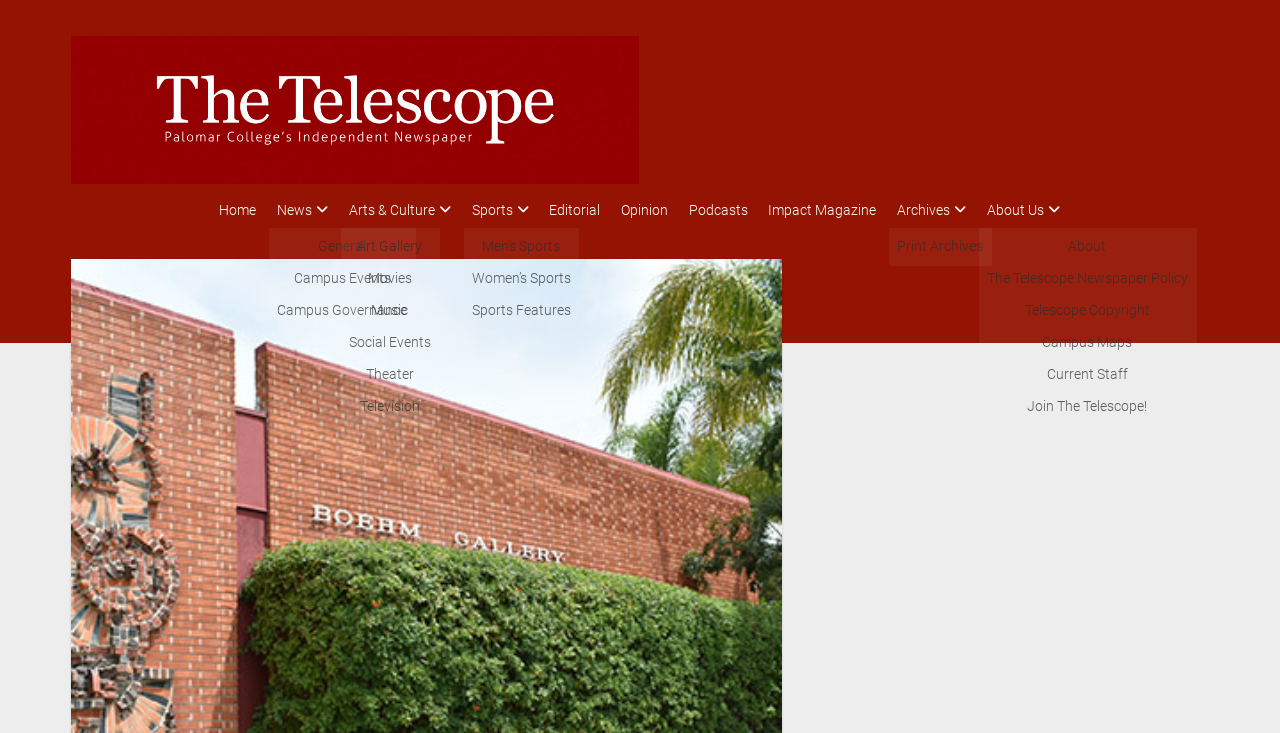Provide the bounding box coordinates, formatted as (top-left x, top-left y, bottom-right x, bottom-right y), with all values being floating point numbers between 0 and 1. Identify the bounding box of the UI element that matches the description: Arts & Culture

[0.245, 0.27, 0.337, 0.305]